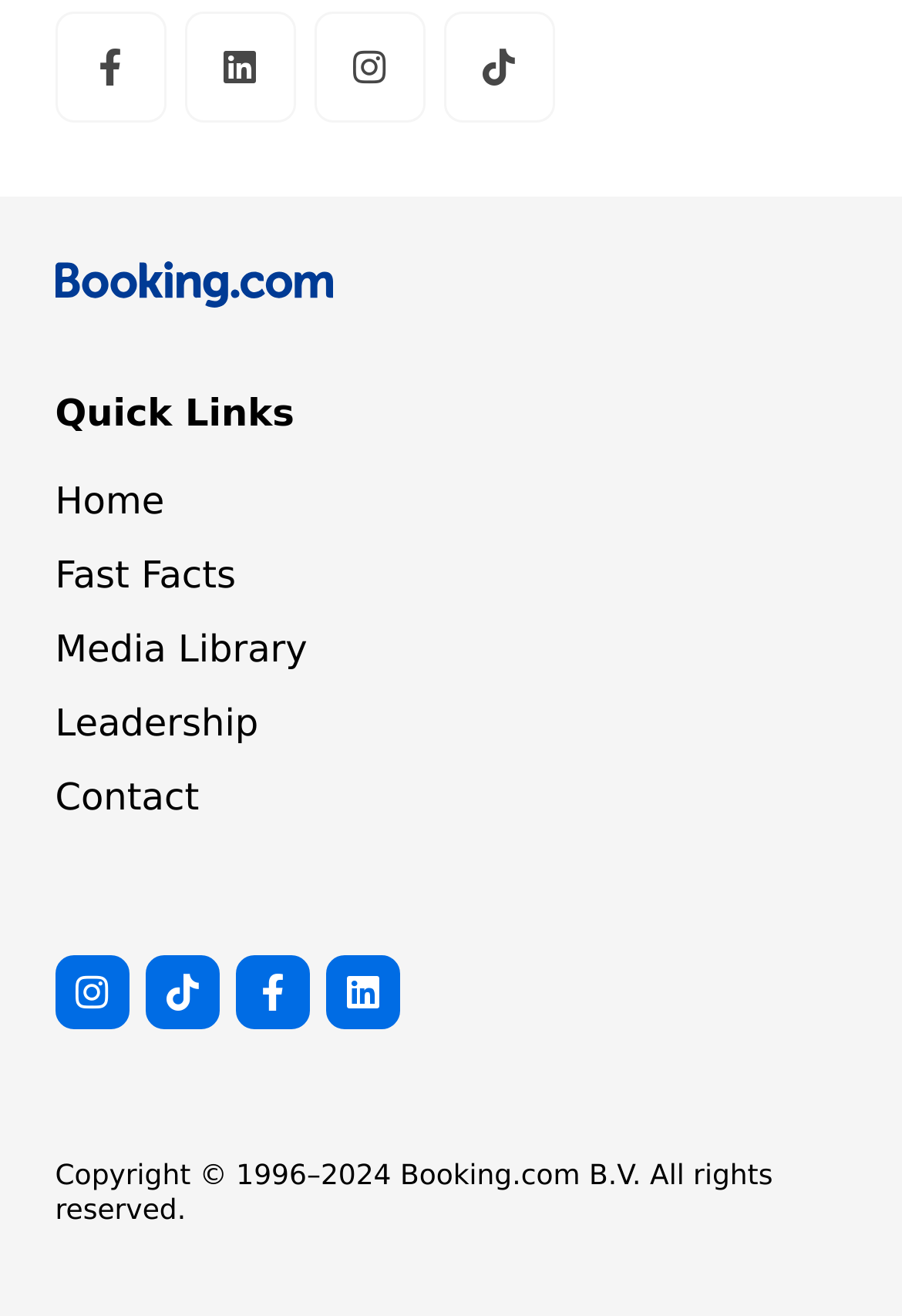Give a one-word or one-phrase response to the question: 
What are the quick links available on the webpage?

Home, Fast Facts, Media Library, Leadership, Contact